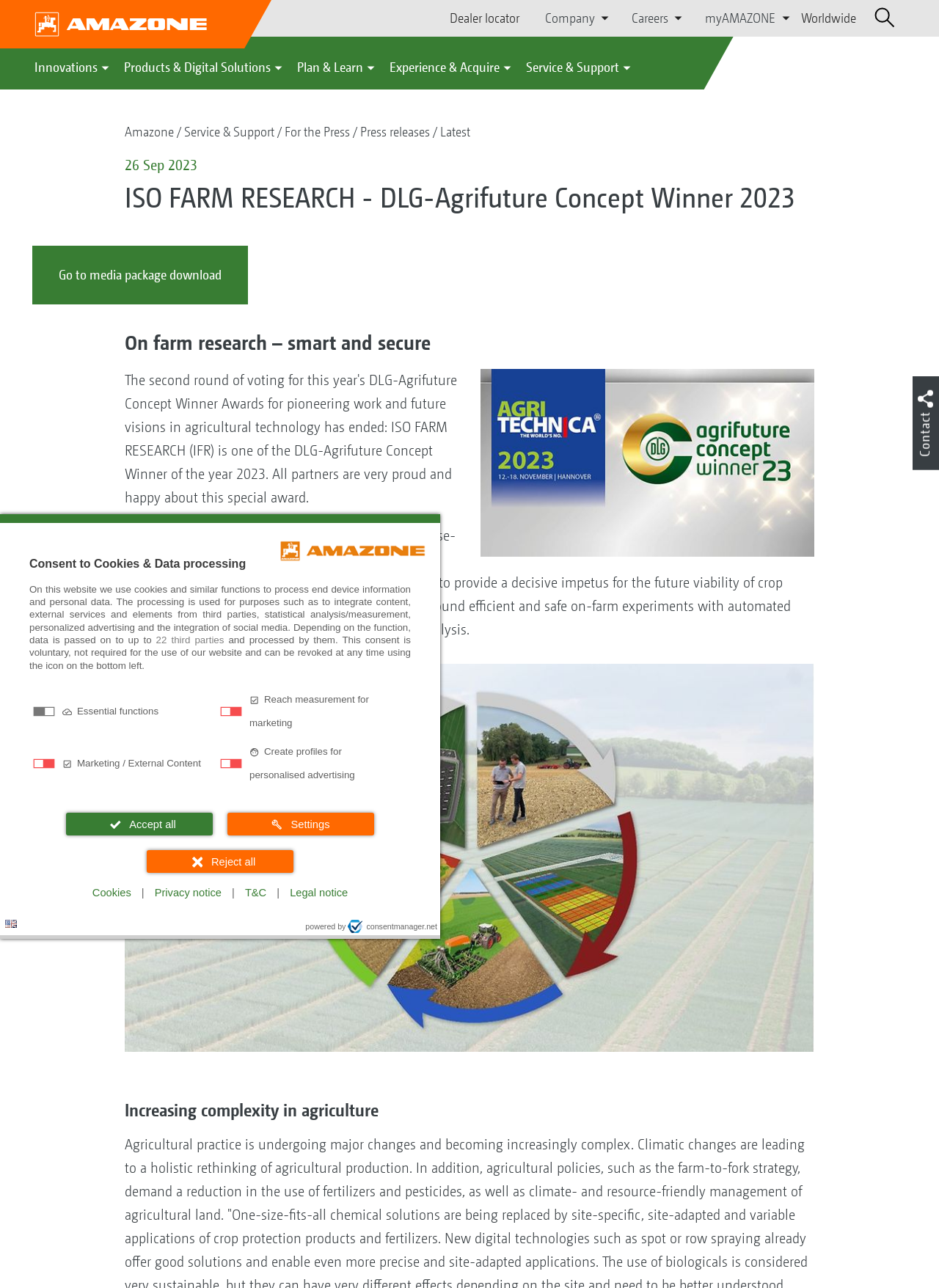Answer the question with a brief word or phrase:
What is the purpose of the 'Consent to Cookies & Data processing' dialog?

To manage cookie settings